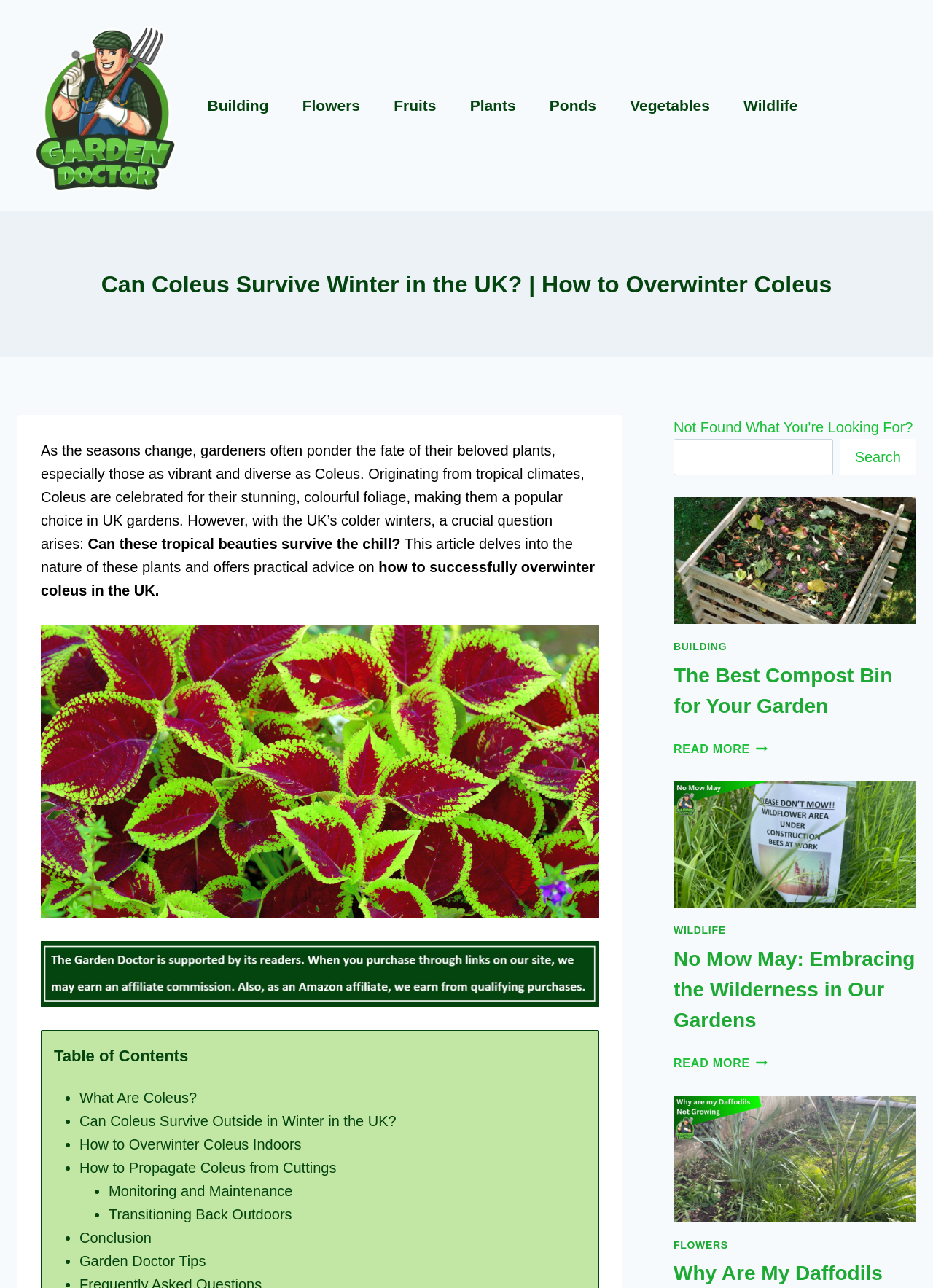Find the bounding box coordinates for the area you need to click to carry out the instruction: "Explore the 'Building' section". The coordinates should be four float numbers between 0 and 1, indicated as [left, top, right, bottom].

[0.214, 0.062, 0.296, 0.102]